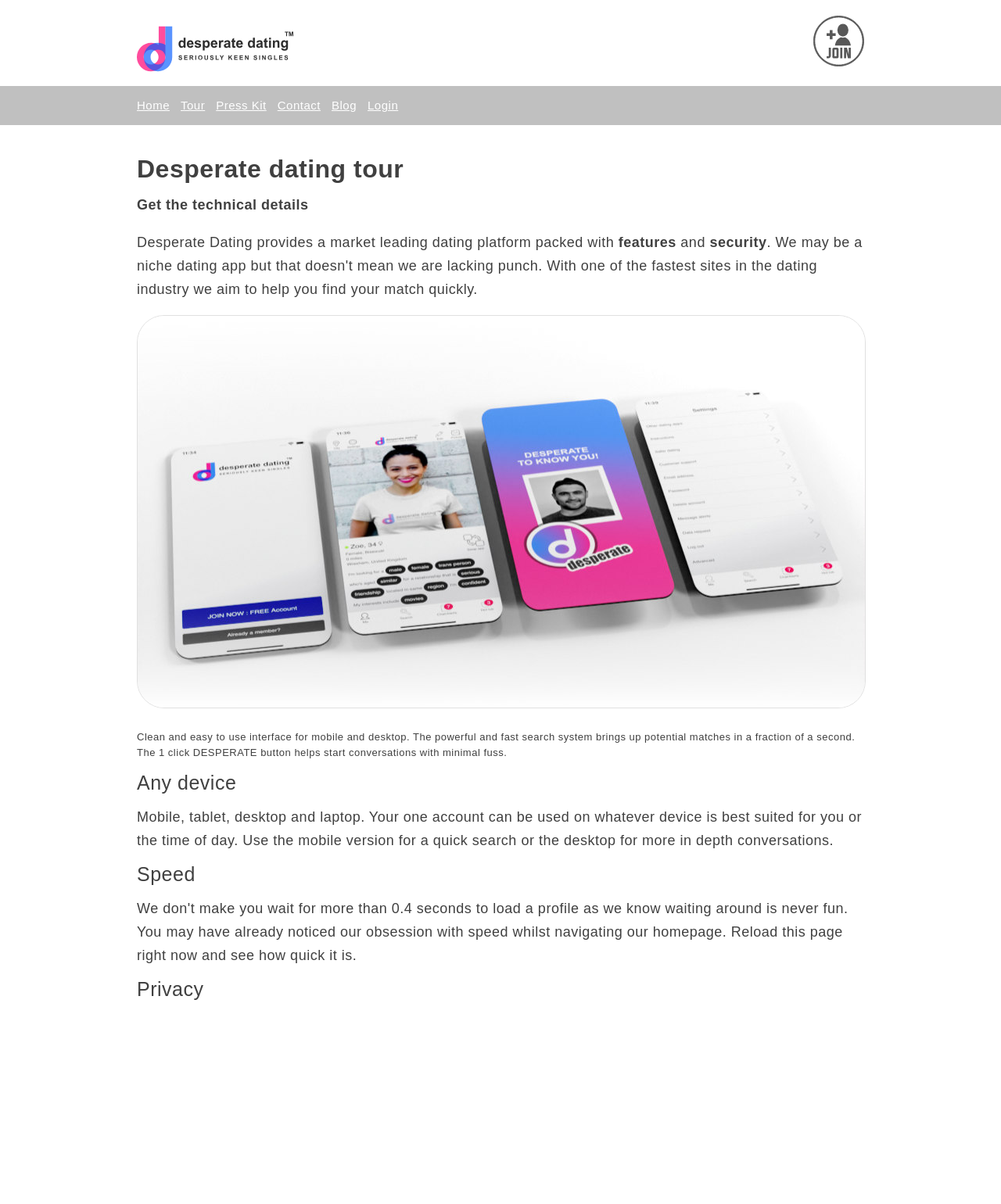Ascertain the bounding box coordinates for the UI element detailed here: "History". The coordinates should be provided as [left, top, right, bottom] with each value being a float between 0 and 1.

None